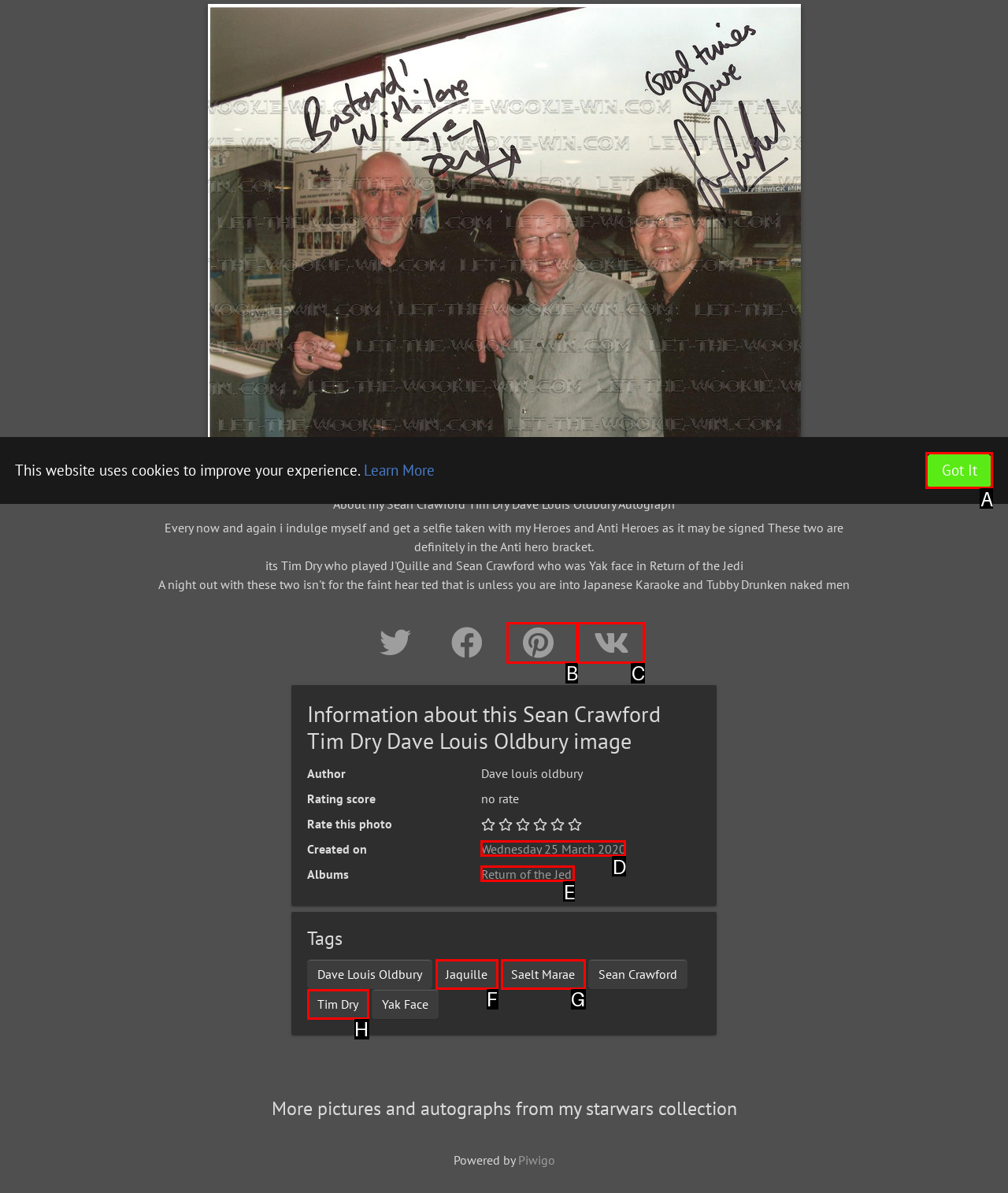Identify the option that corresponds to the given description: title="Share on VK". Reply with the letter of the chosen option directly.

C